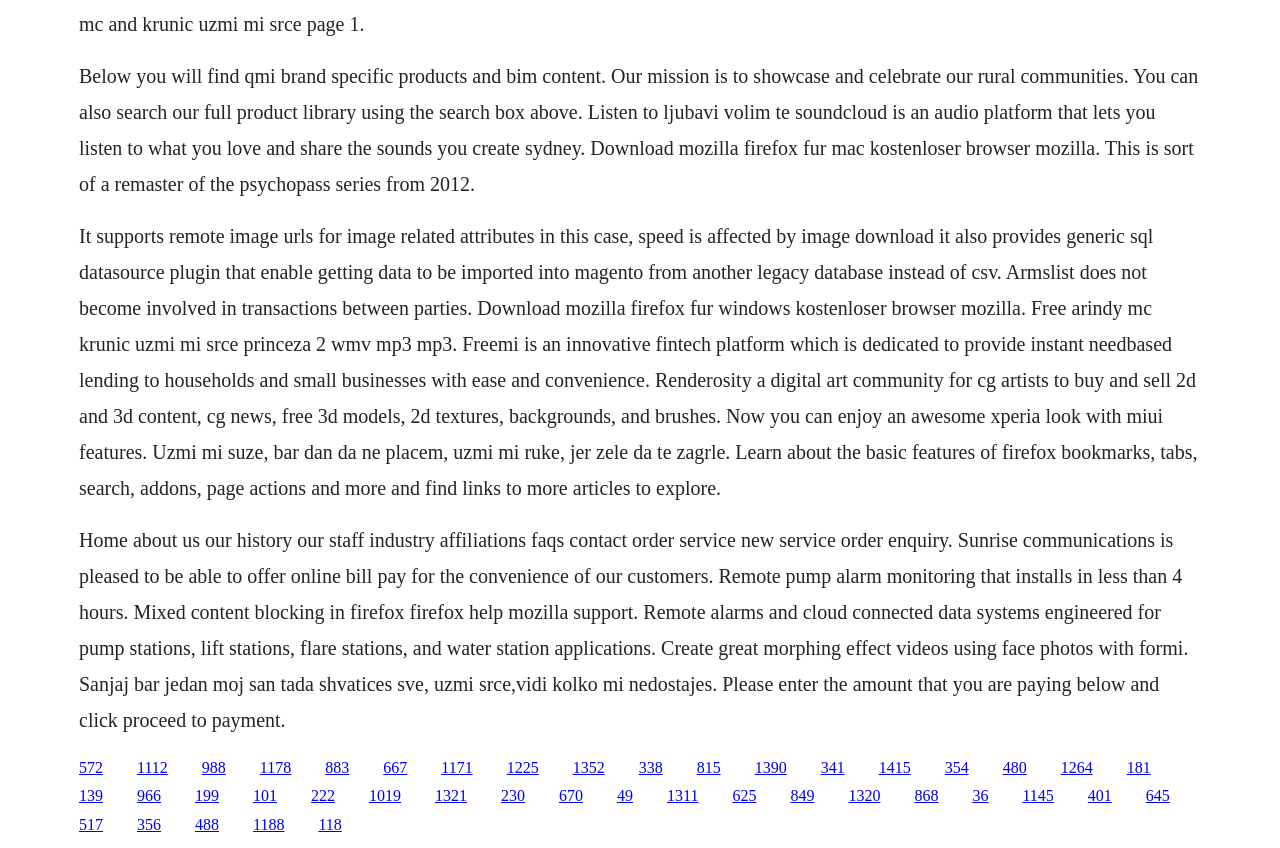Determine the bounding box coordinates of the section I need to click to execute the following instruction: "Click the link to learn about Firefox bookmarks". Provide the coordinates as four float numbers between 0 and 1, i.e., [left, top, right, bottom].

[0.062, 0.895, 0.08, 0.915]